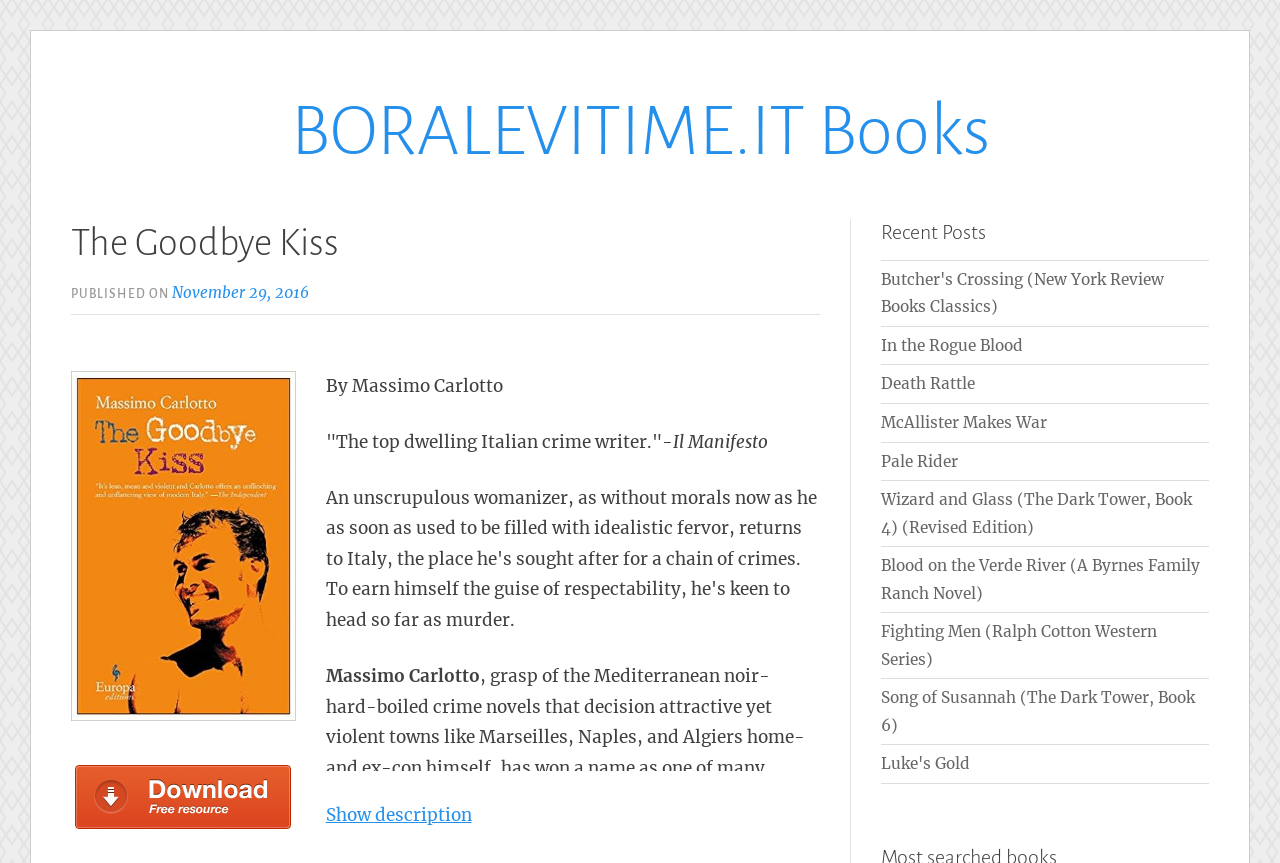Respond with a single word or phrase to the following question:
What is the title of the book?

The Goodbye Kiss